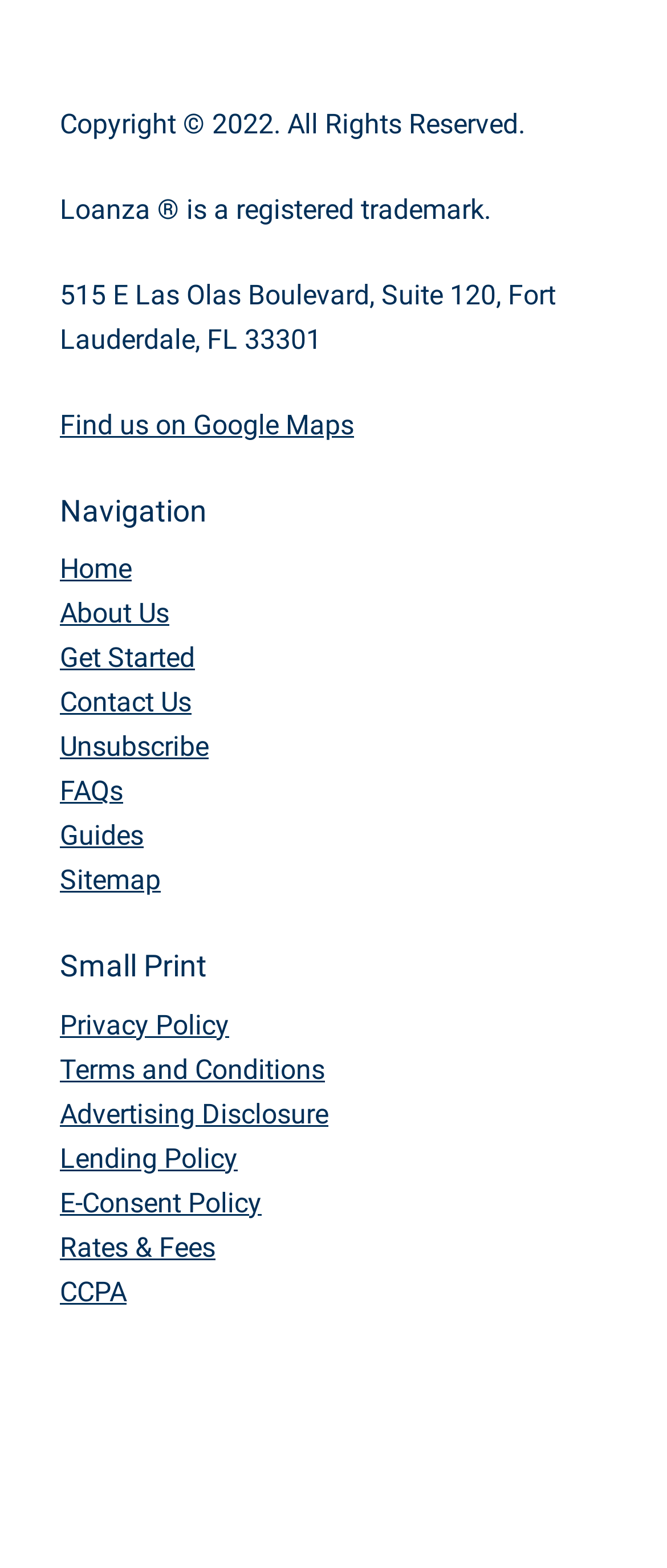Refer to the image and answer the question with as much detail as possible: What is the address of Loanza?

I found the address by looking at the static text element with the bounding box coordinates [0.09, 0.177, 0.833, 0.226], which contains the address information.